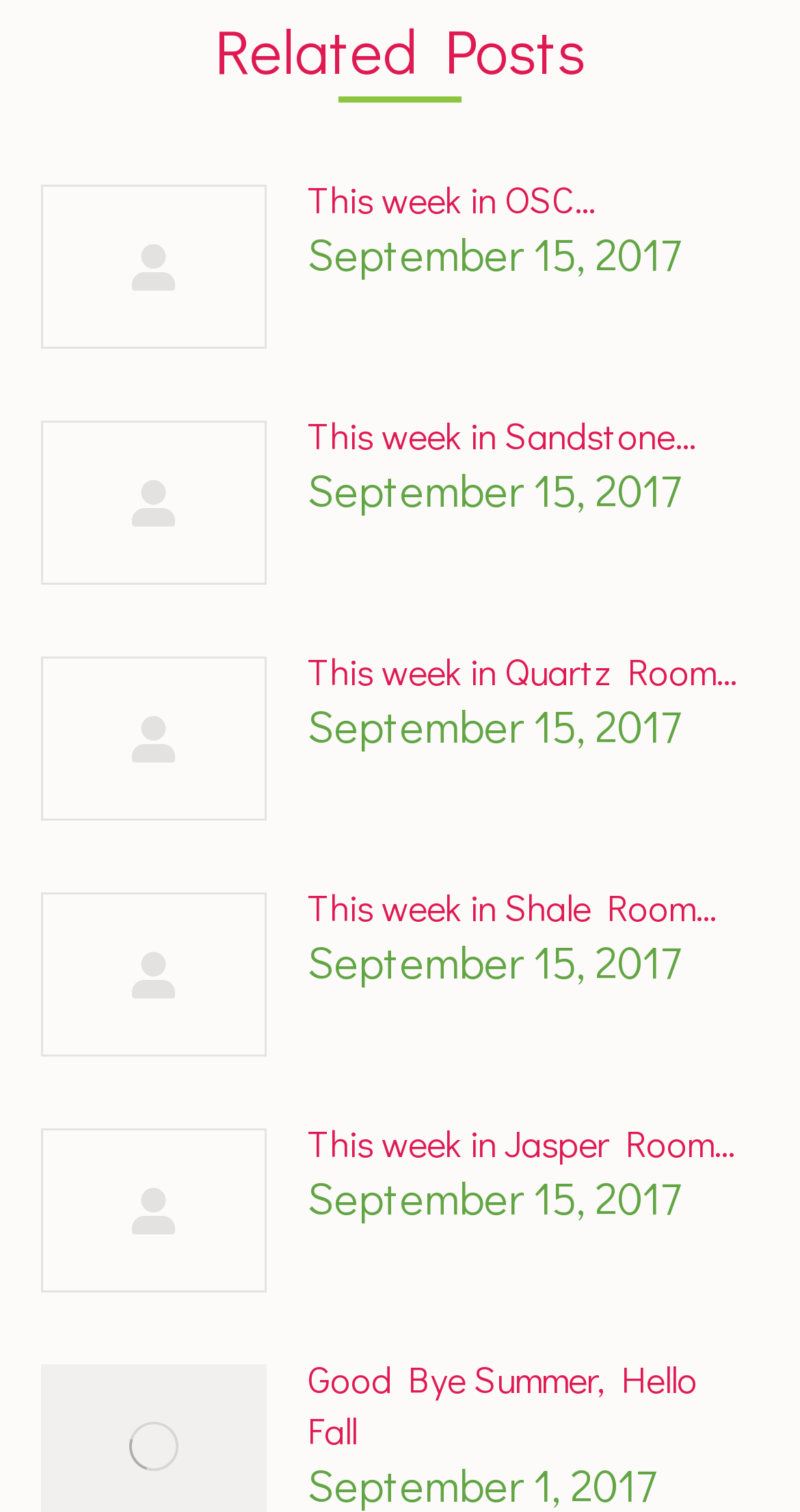Find the bounding box coordinates of the element to click in order to complete this instruction: "view post image". The bounding box coordinates must be four float numbers between 0 and 1, denoted as [left, top, right, bottom].

[0.051, 0.122, 0.333, 0.23]